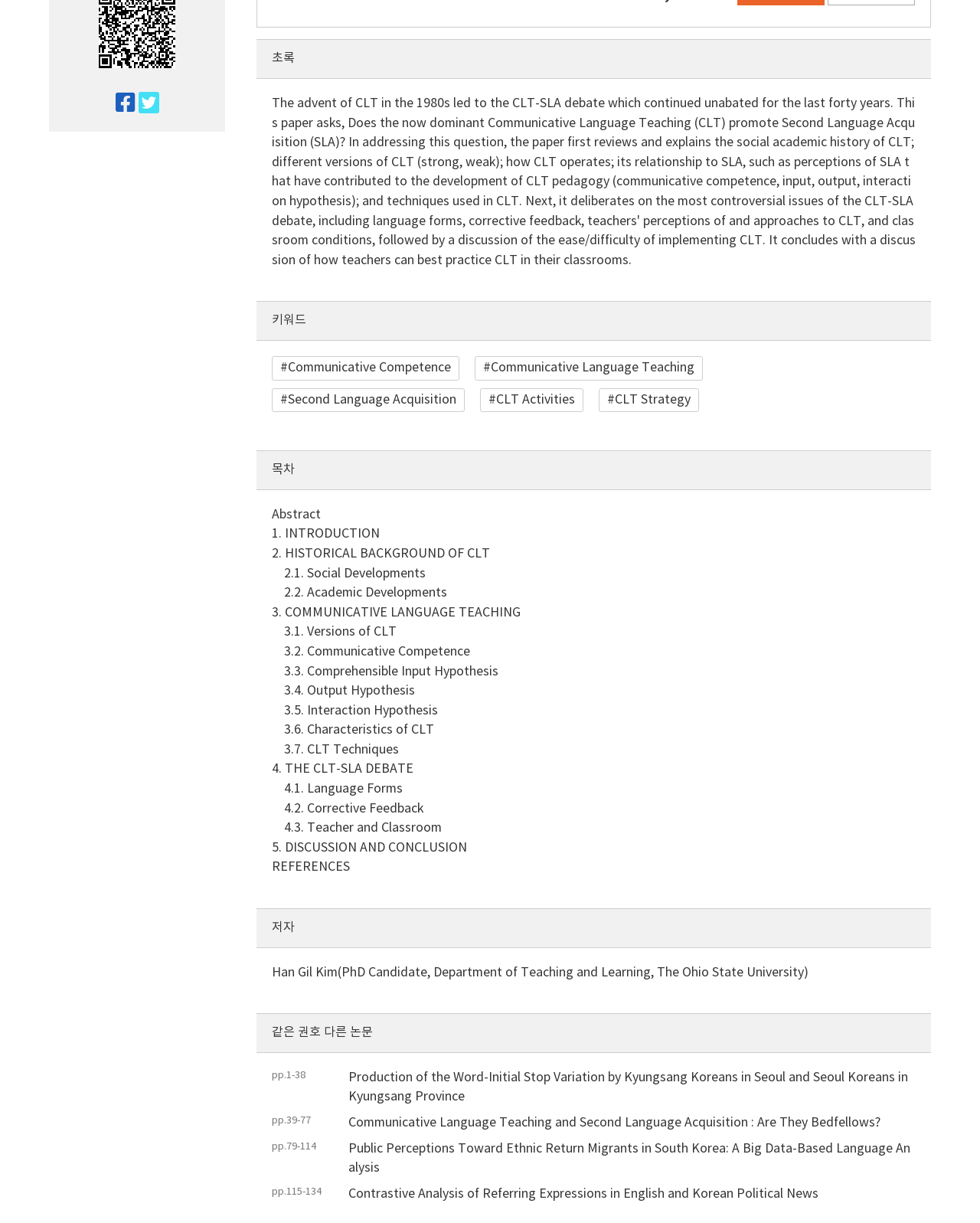Using the webpage screenshot and the element description CLT Strategy, determine the bounding box coordinates. Specify the coordinates in the format (top-left x, top-left y, bottom-right x, bottom-right y) with values ranging from 0 to 1.

[0.611, 0.317, 0.713, 0.337]